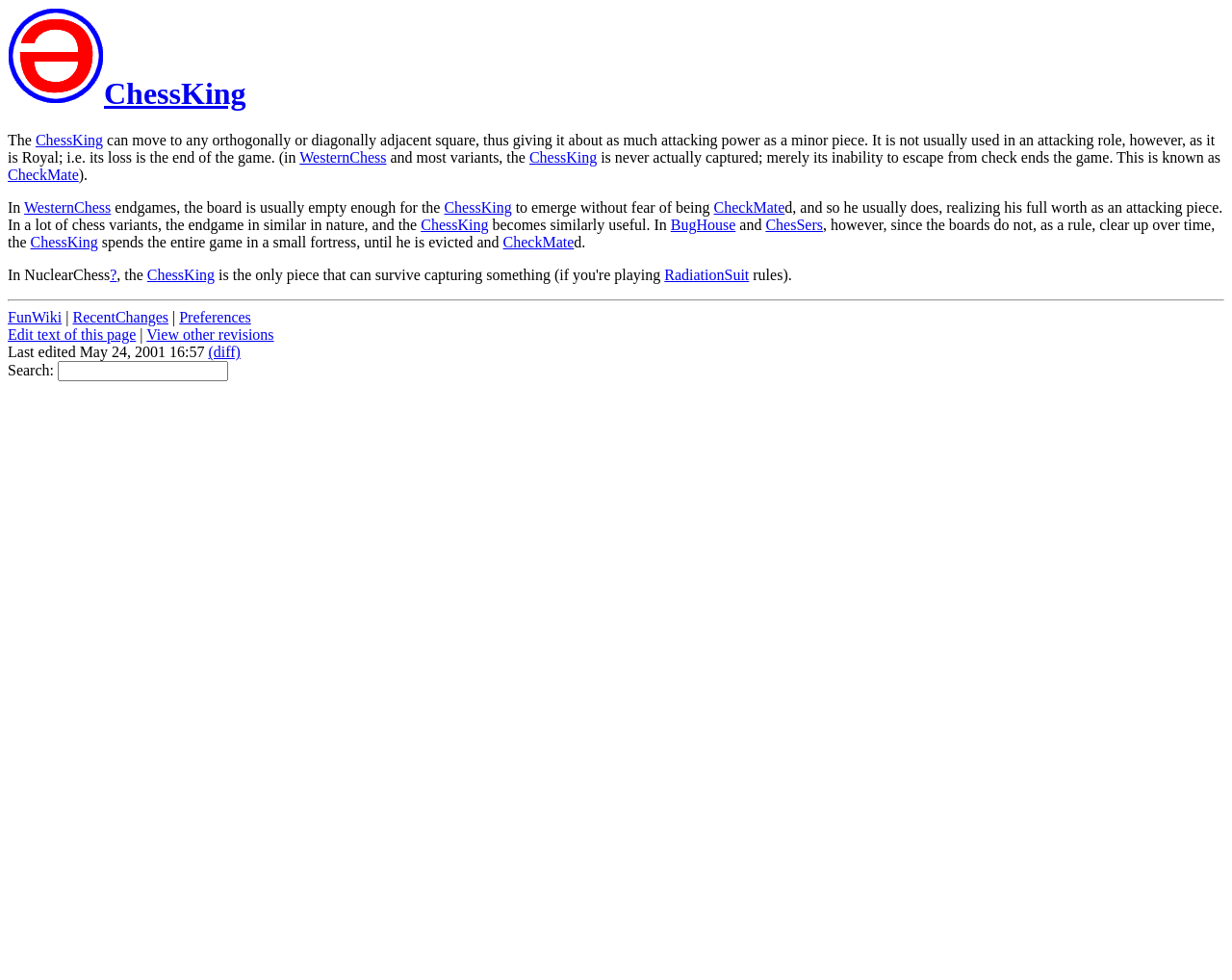Can you find the bounding box coordinates for the element to click on to achieve the instruction: "learn about CheckMate"?

[0.006, 0.17, 0.064, 0.187]